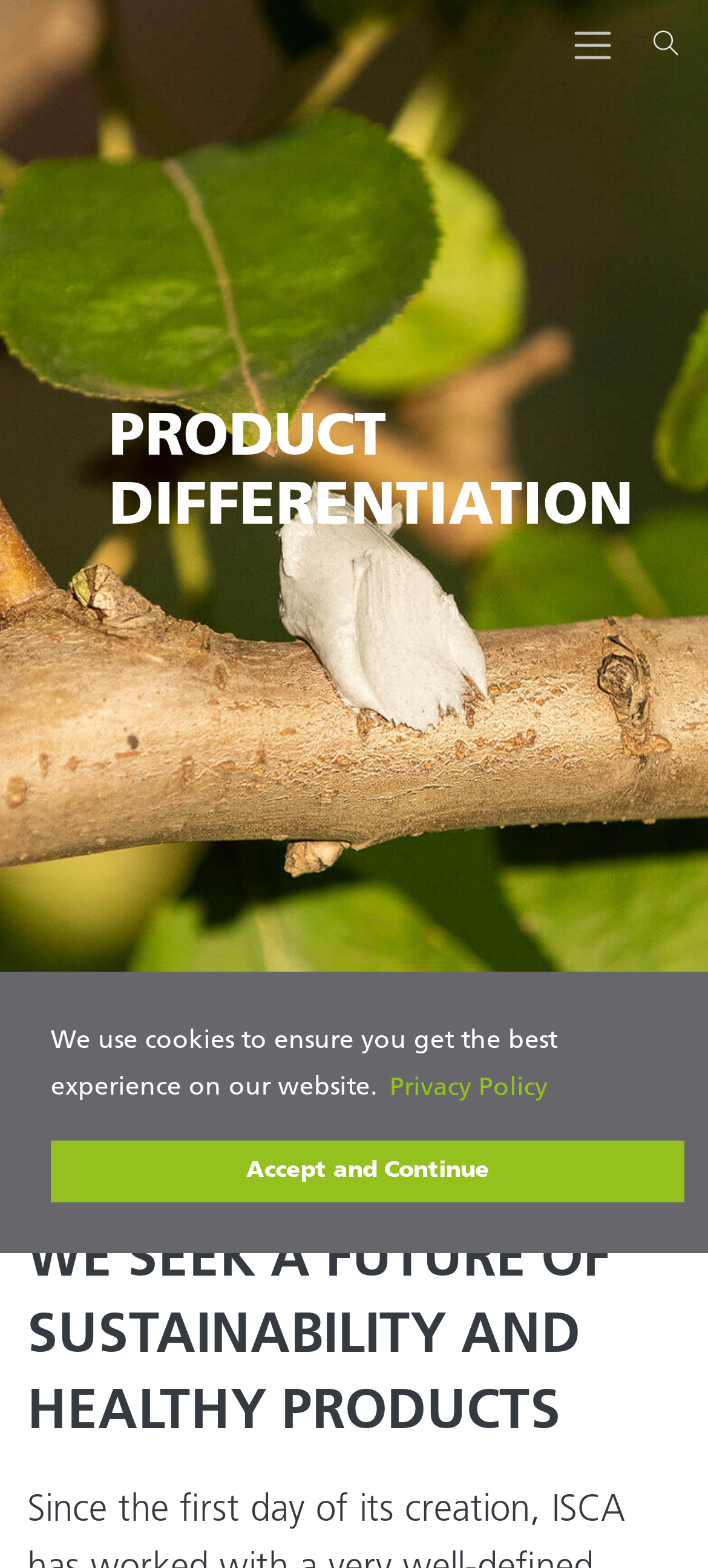Give a detailed account of the webpage, highlighting key information.

The webpage appears to be the homepage of ISCA, a company focused on next-generation insect control. At the top left corner, there is a link and an image with the company's name and logo. 

Below the company logo, there is a navigation toggle button on the top right corner. 

The main content of the page is divided into two sections. The top section has a heading titled "PRODUCT DIFFERENTIATION" and is located roughly in the middle of the page. 

The bottom section has a heading titled "WE SEEK A FUTURE OF SUSTAINABILITY AND HEALTHY PRODUCTS" and spans almost the entire width of the page. 

At the top of the page, there is a cookie message notification that takes up about a quarter of the page's width. The notification contains a static text stating "We use cookies to ensure you get the best experience on our website." There are two buttons within the notification: "learn more about cookies" on the right and "dismiss cookie message" on the left. The "learn more about cookies" button has a nested static text "Privacy Policy", while the "dismiss cookie message" button has a nested static text "Accept and Continue". 

On the top right corner, there is a small icon represented by "\ue610", which is likely a social media or search icon.